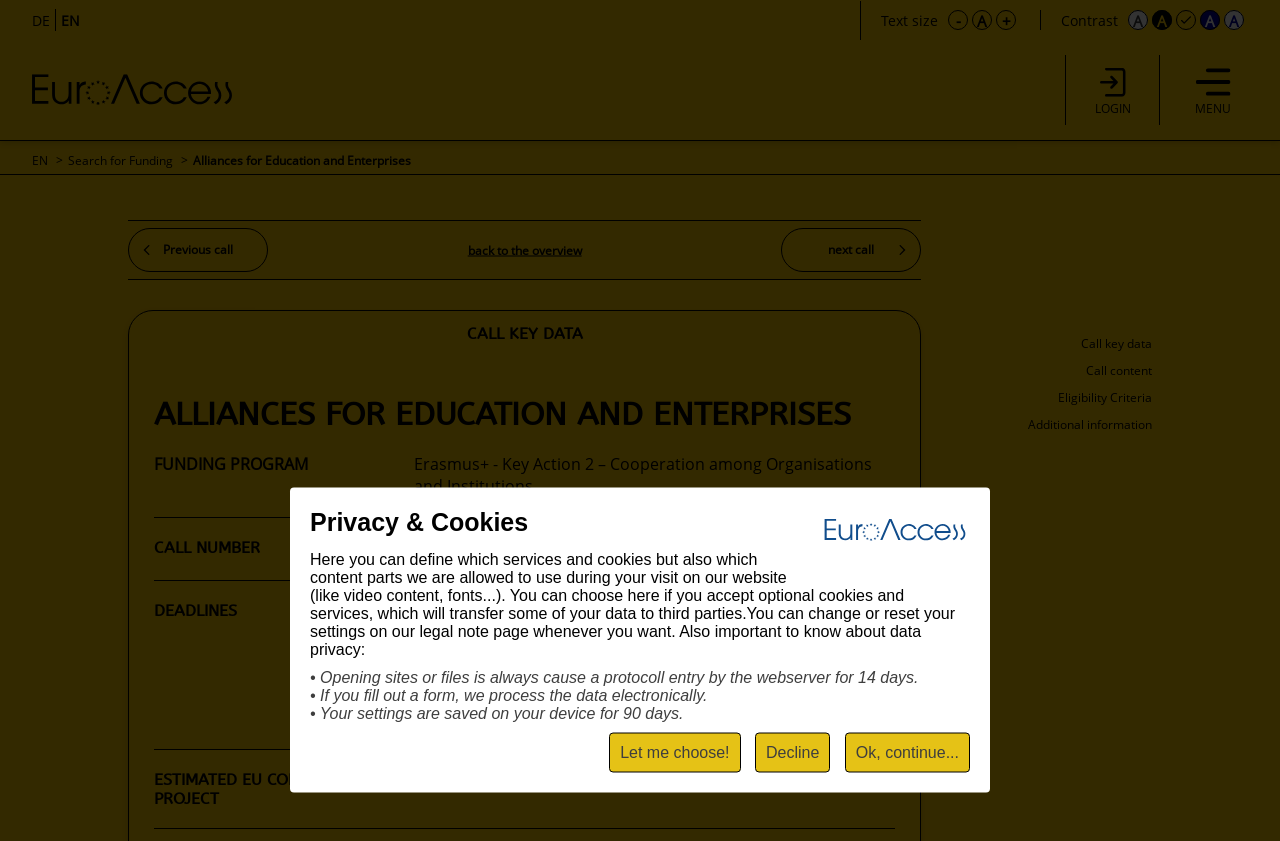Point out the bounding box coordinates of the section to click in order to follow this instruction: "Increase text size".

[0.778, 0.012, 0.794, 0.036]